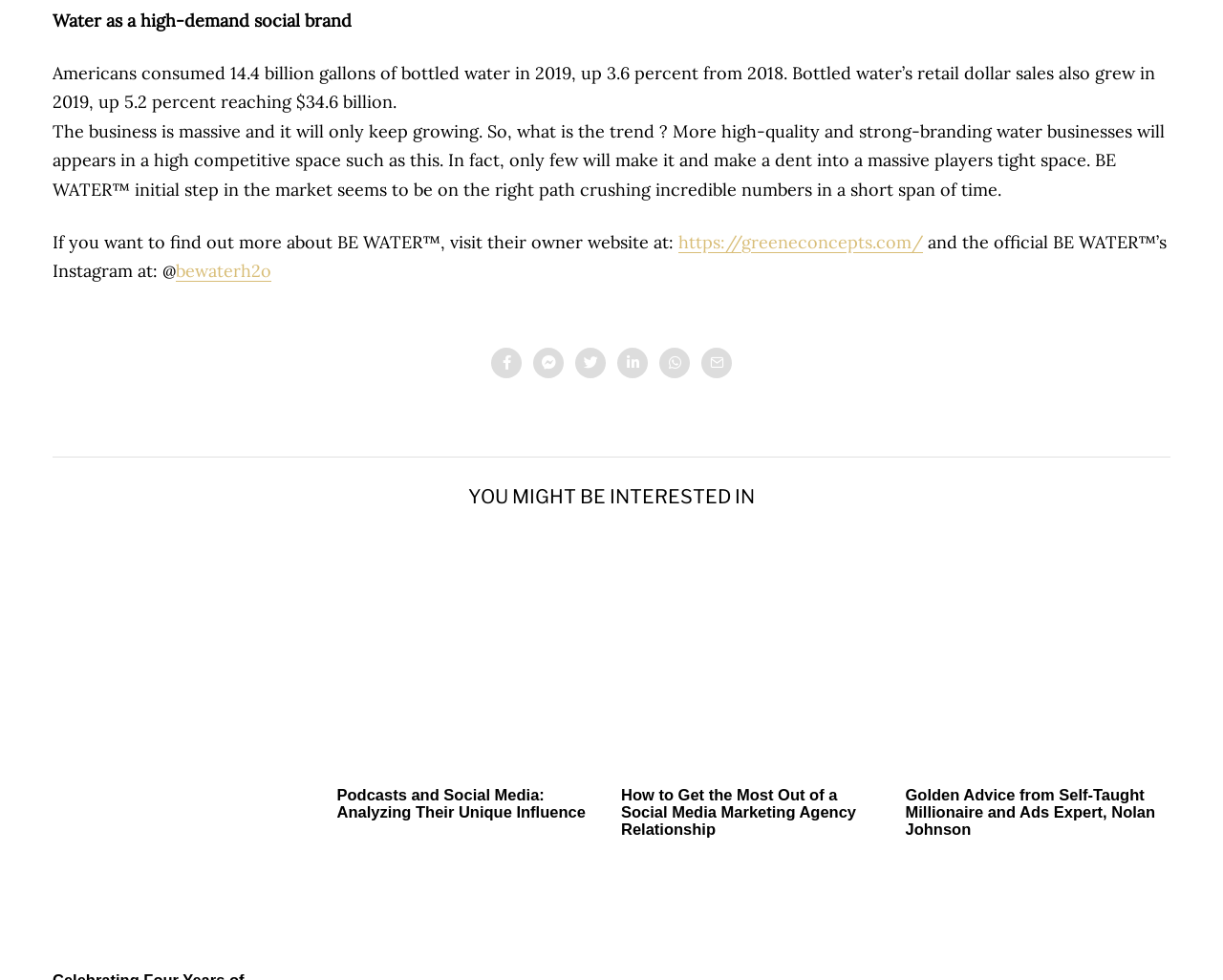Determine the bounding box coordinates of the clickable region to carry out the instruction: "visit BE WATER's official website".

[0.555, 0.235, 0.755, 0.258]